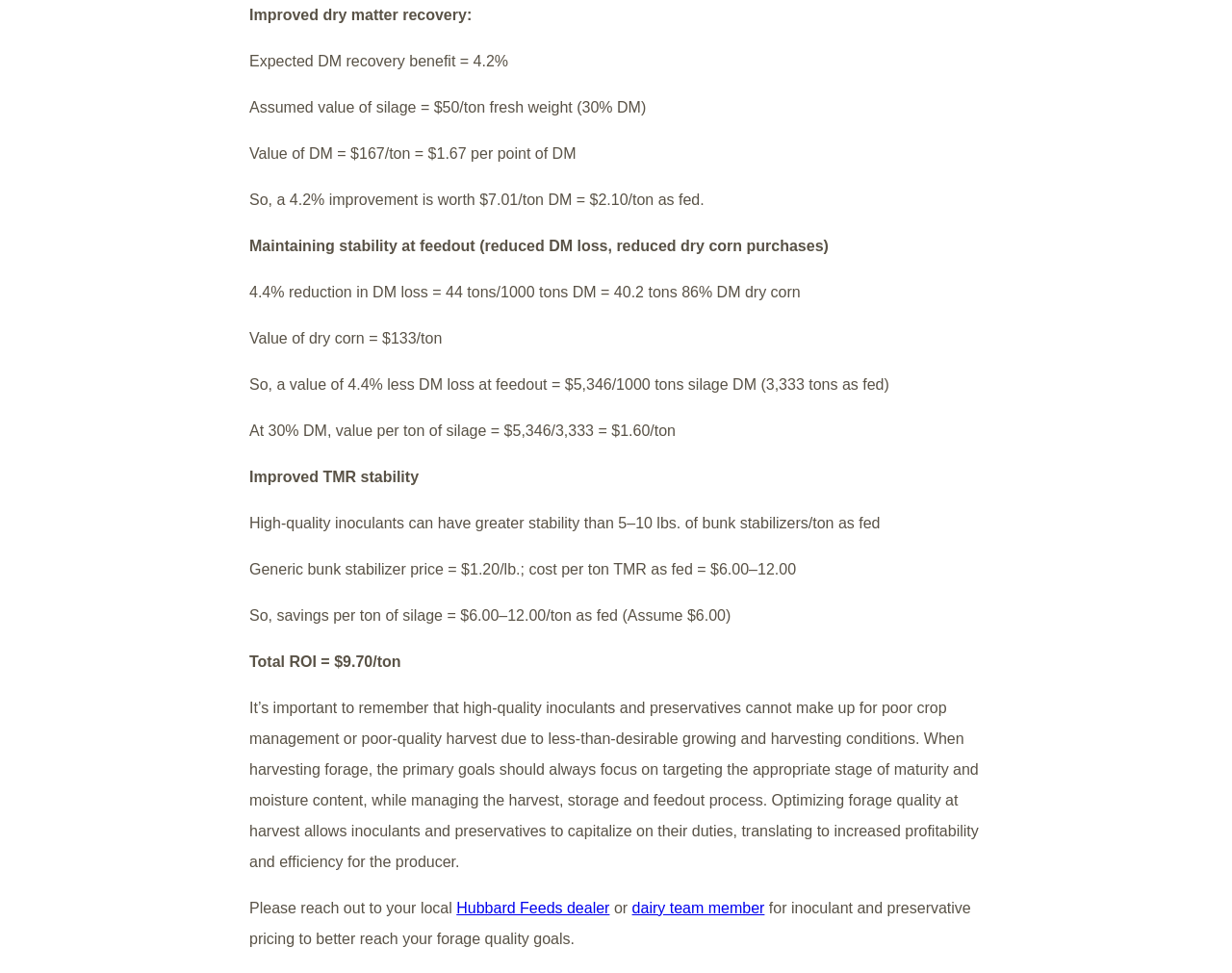Please answer the following question using a single word or phrase: 
What is the total ROI per ton of silage?

$9.70/ton